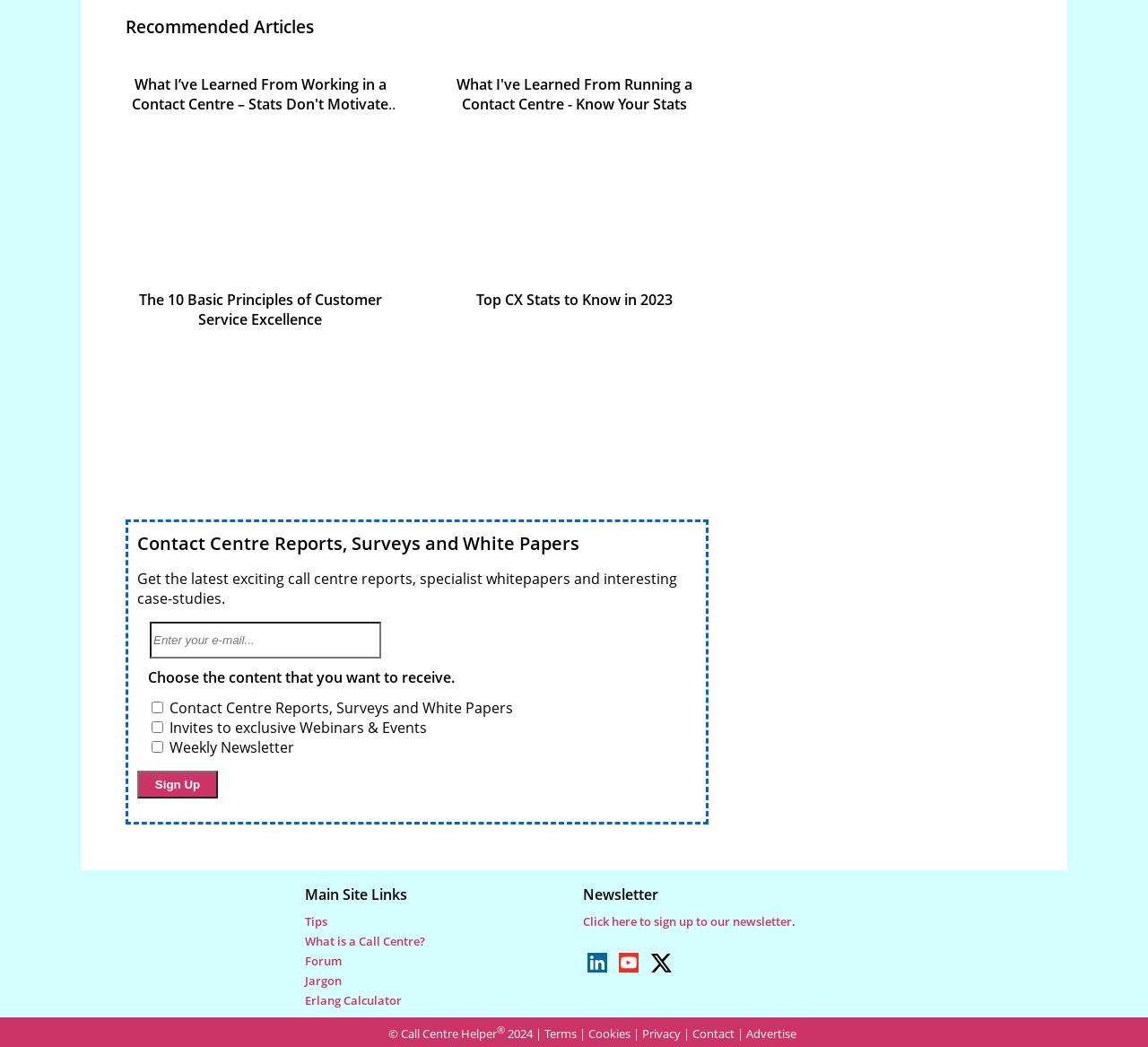Refer to the screenshot and give an in-depth answer to this question: What is the copyright information at the bottom of the page?

At the bottom of the page, there is a copyright notice that reads '© Call Centre Helper 2024', indicating that the website is owned by Call Centre Helper and the copyright is valid until 2024.